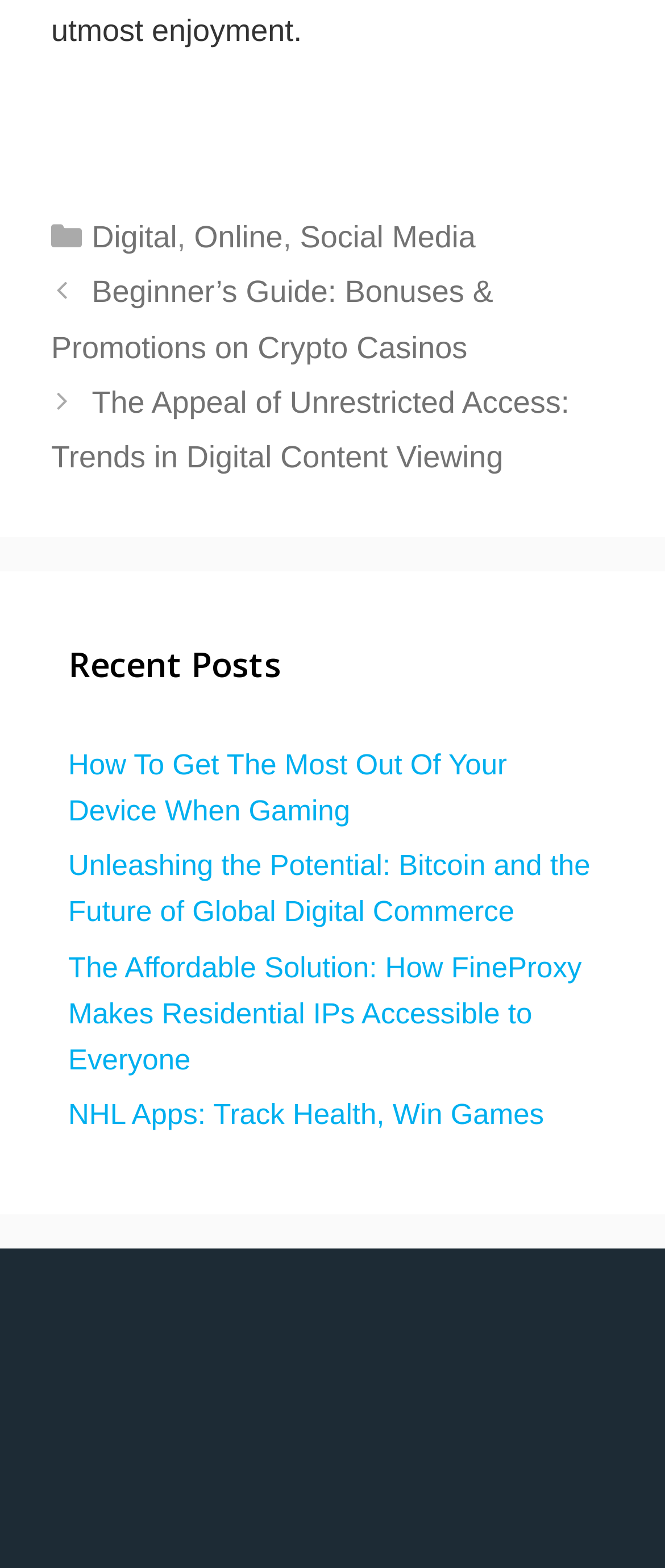Determine the bounding box coordinates of the element that should be clicked to execute the following command: "Check out the NHL Apps: Track Health, Win Games post".

[0.103, 0.701, 0.818, 0.721]